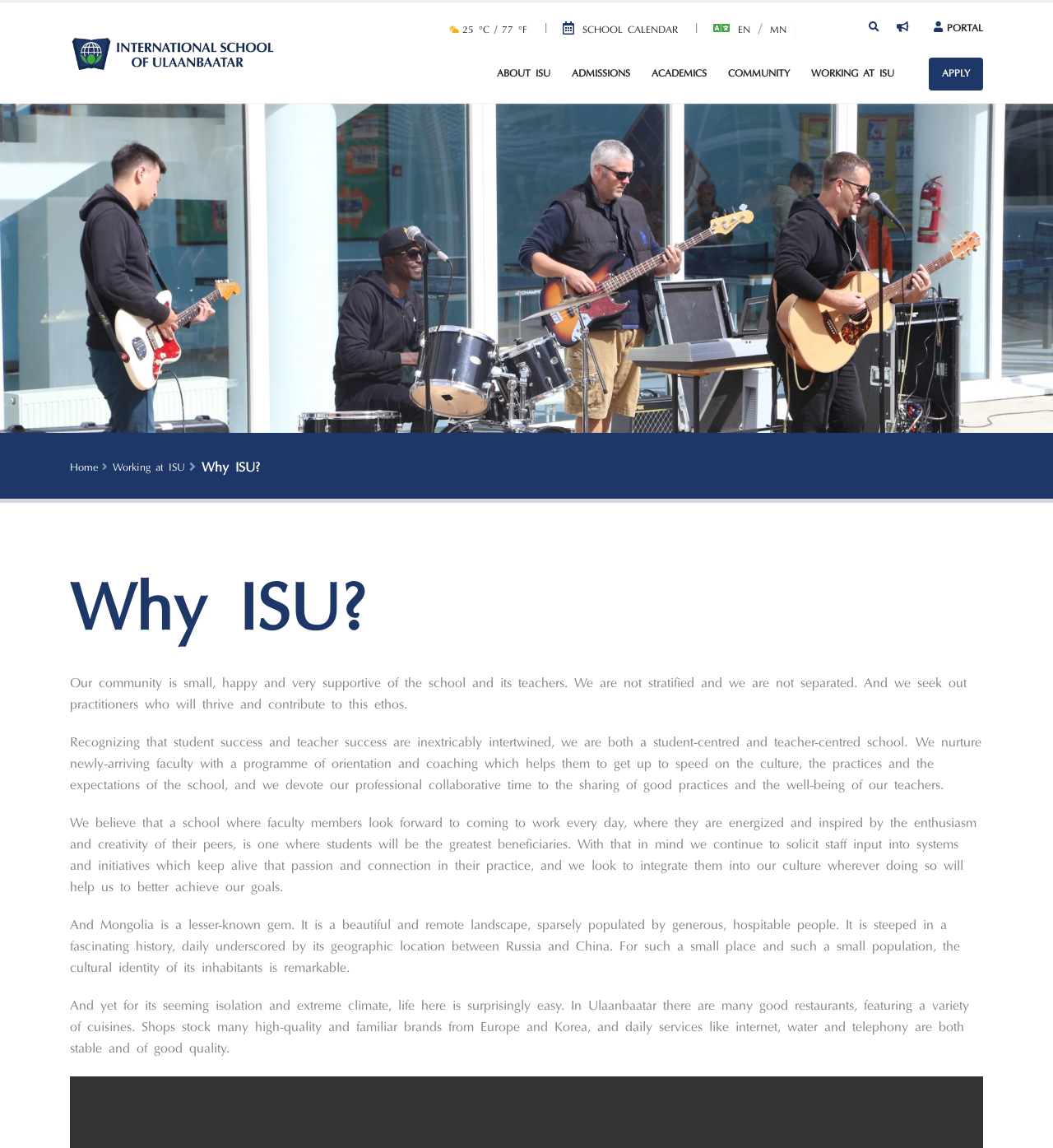Determine the bounding box coordinates of the element that should be clicked to execute the following command: "Search for something".

[0.762, 0.014, 0.817, 0.038]